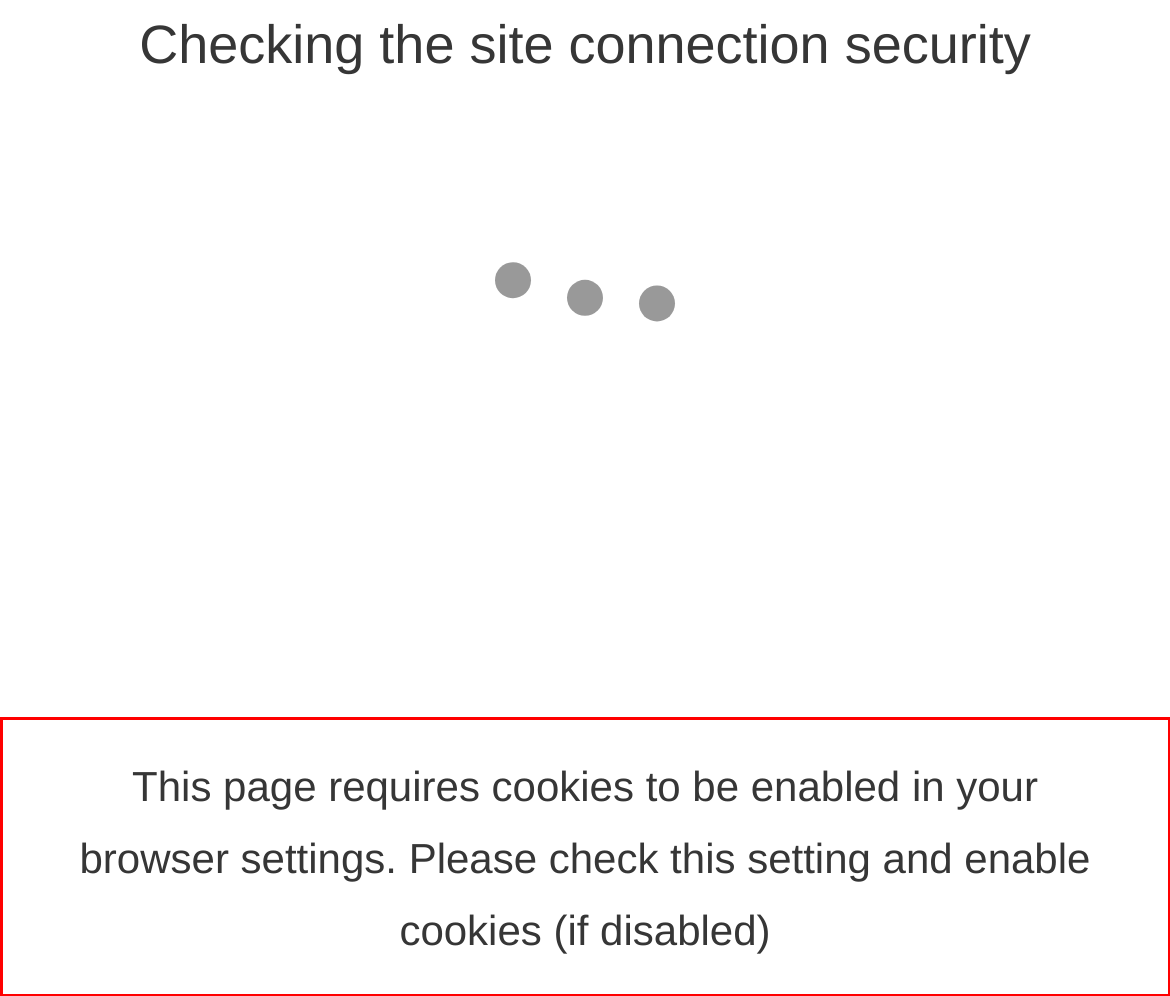Extract and provide the text found inside the red rectangle in the screenshot of the webpage.

This page requires cookies to be enabled in your browser settings. Please check this setting and enable cookies (if disabled)